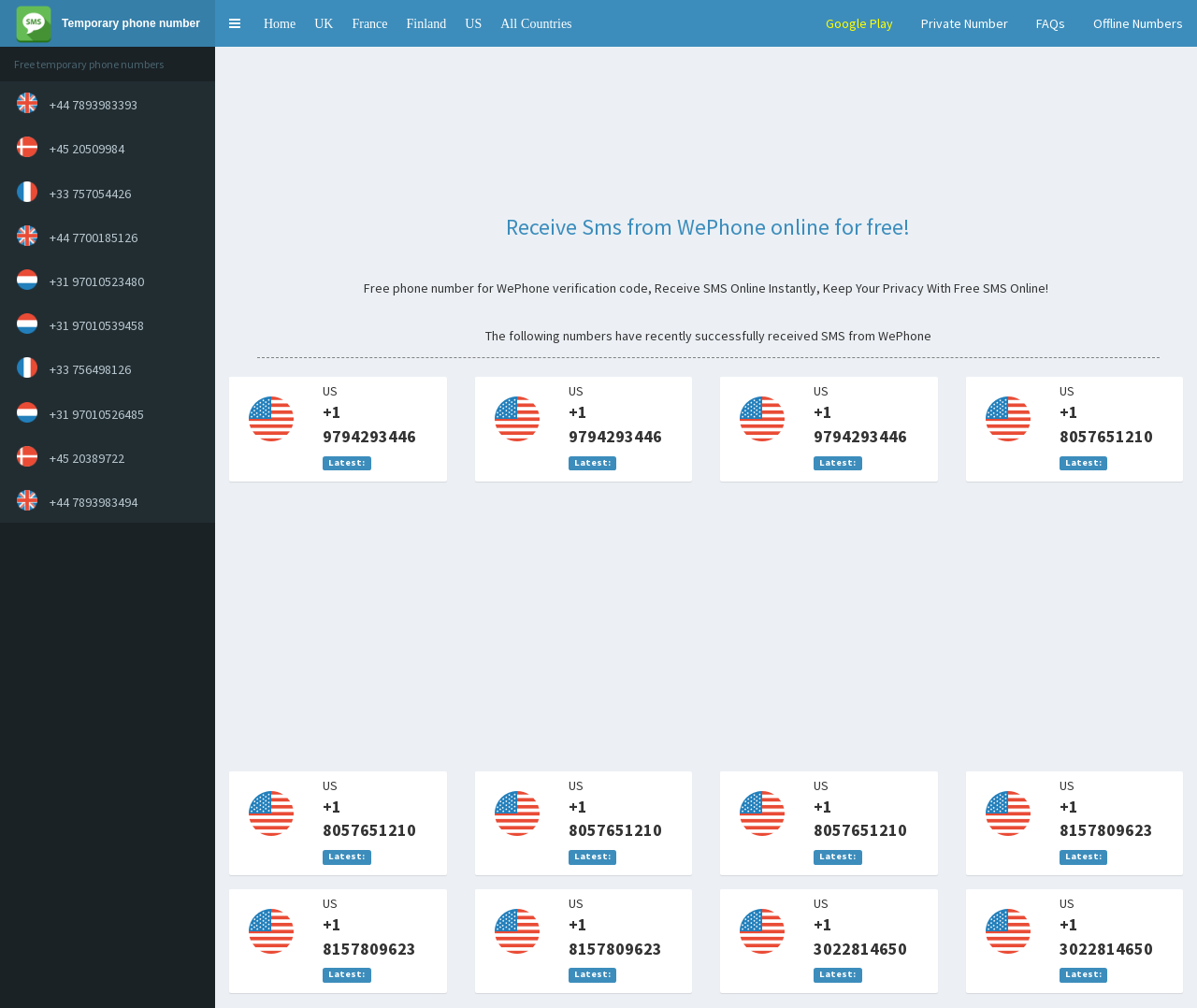Ascertain the bounding box coordinates for the UI element detailed here: "US". The coordinates should be provided as [left, top, right, bottom] with each value being a float between 0 and 1.

[0.381, 0.0, 0.41, 0.046]